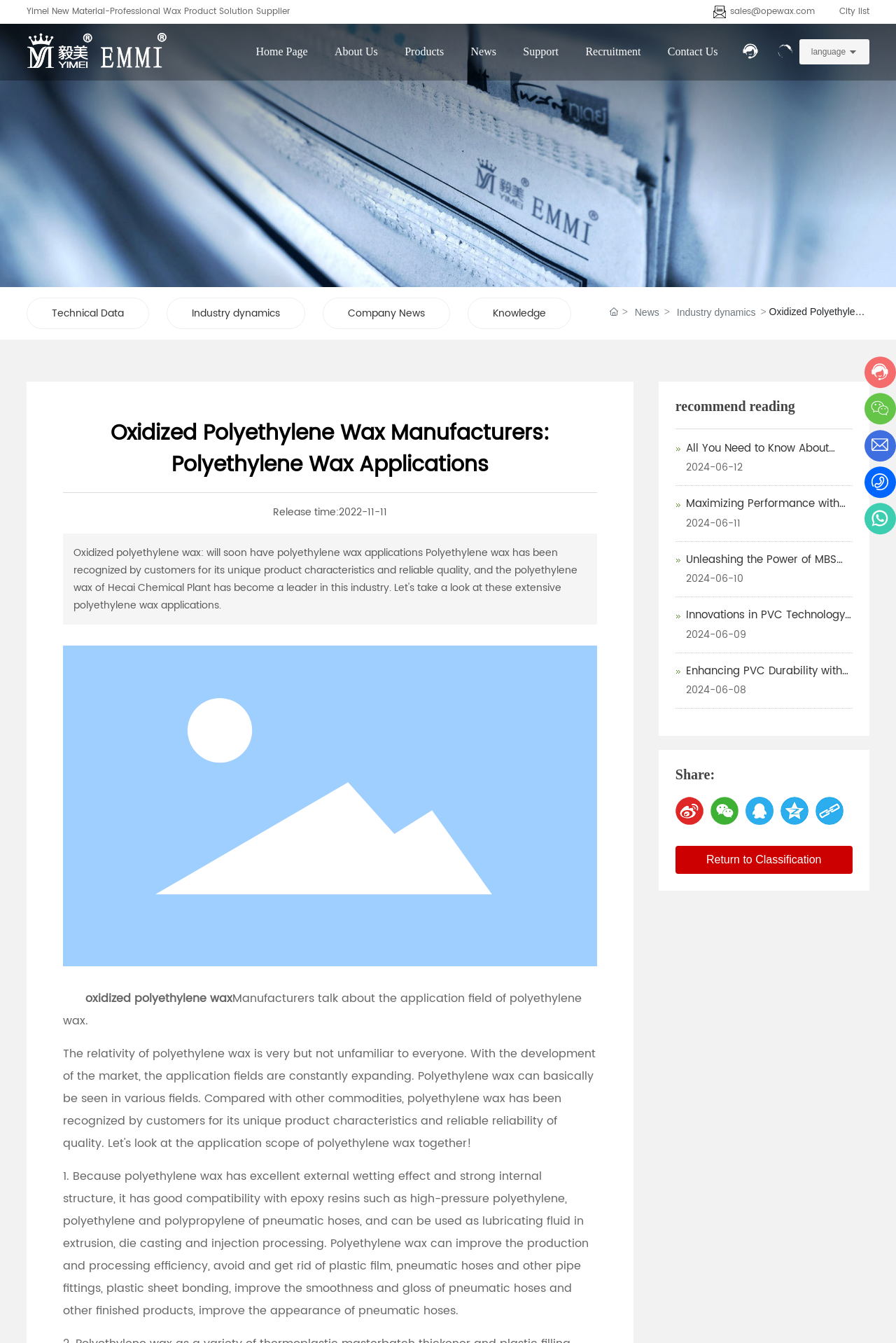Please analyze the image and provide a thorough answer to the question:
What is the release time of the article?

The release time of the article can be found in the middle of the webpage, where it says 'Release time: 2022-11-11'.